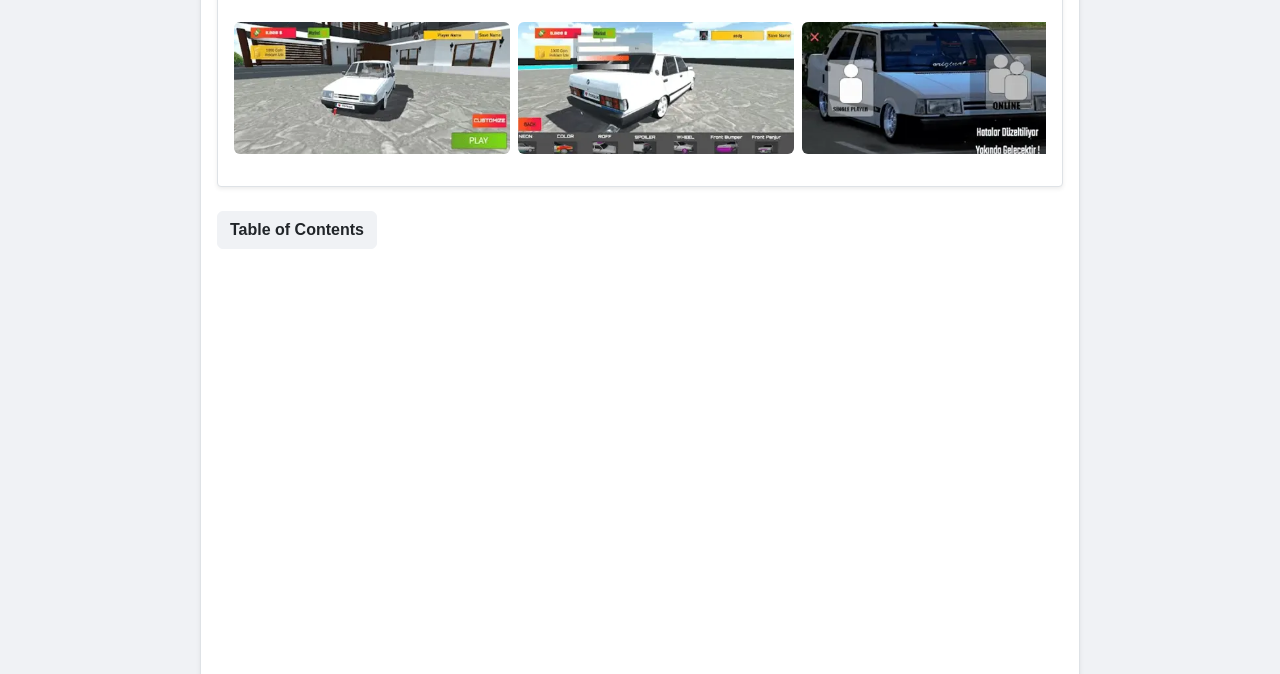Using the given description, provide the bounding box coordinates formatted as (top-left x, top-left y, bottom-right x, bottom-right y), with all values being floating point numbers between 0 and 1. Description: alt="Etiket Tofaş screenshot 3"

[0.627, 0.116, 0.842, 0.141]